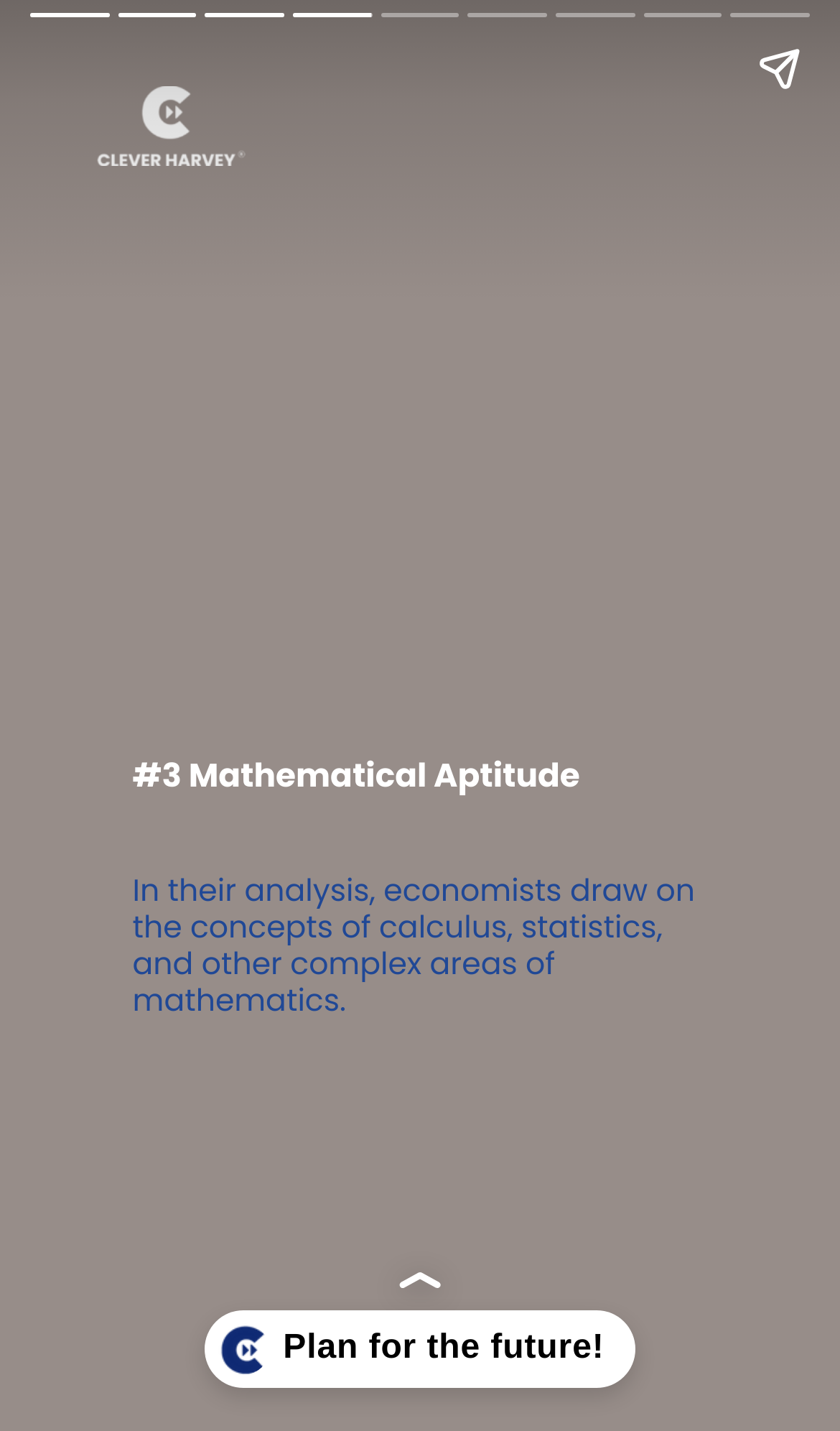Please determine the bounding box coordinates for the UI element described here. Use the format (top-left x, top-left y, bottom-right x, bottom-right y) with values bounded between 0 and 1: Plan for the future!

[0.0, 0.889, 1.0, 1.0]